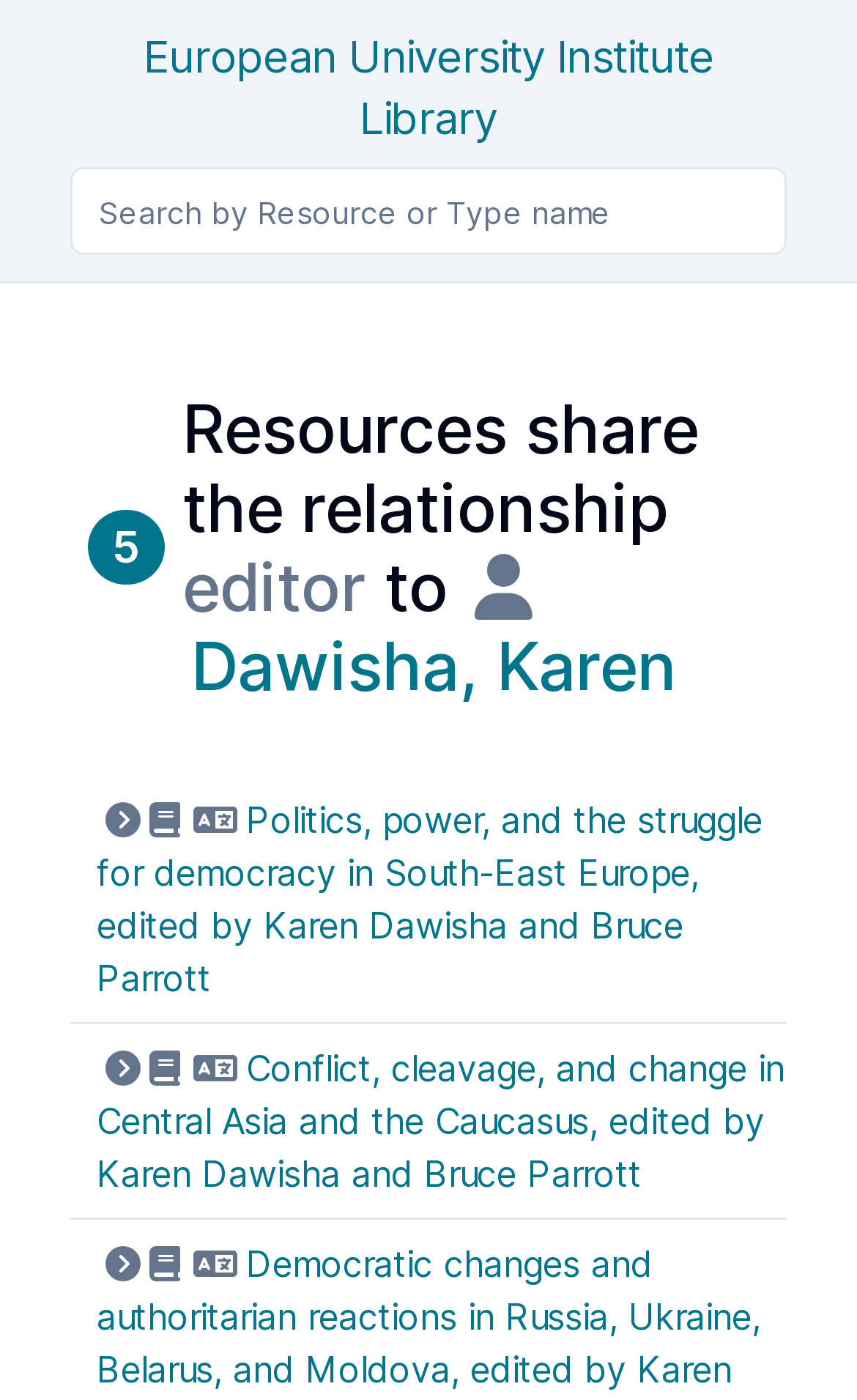Generate the text of the webpage's primary heading.

European University Institute Library